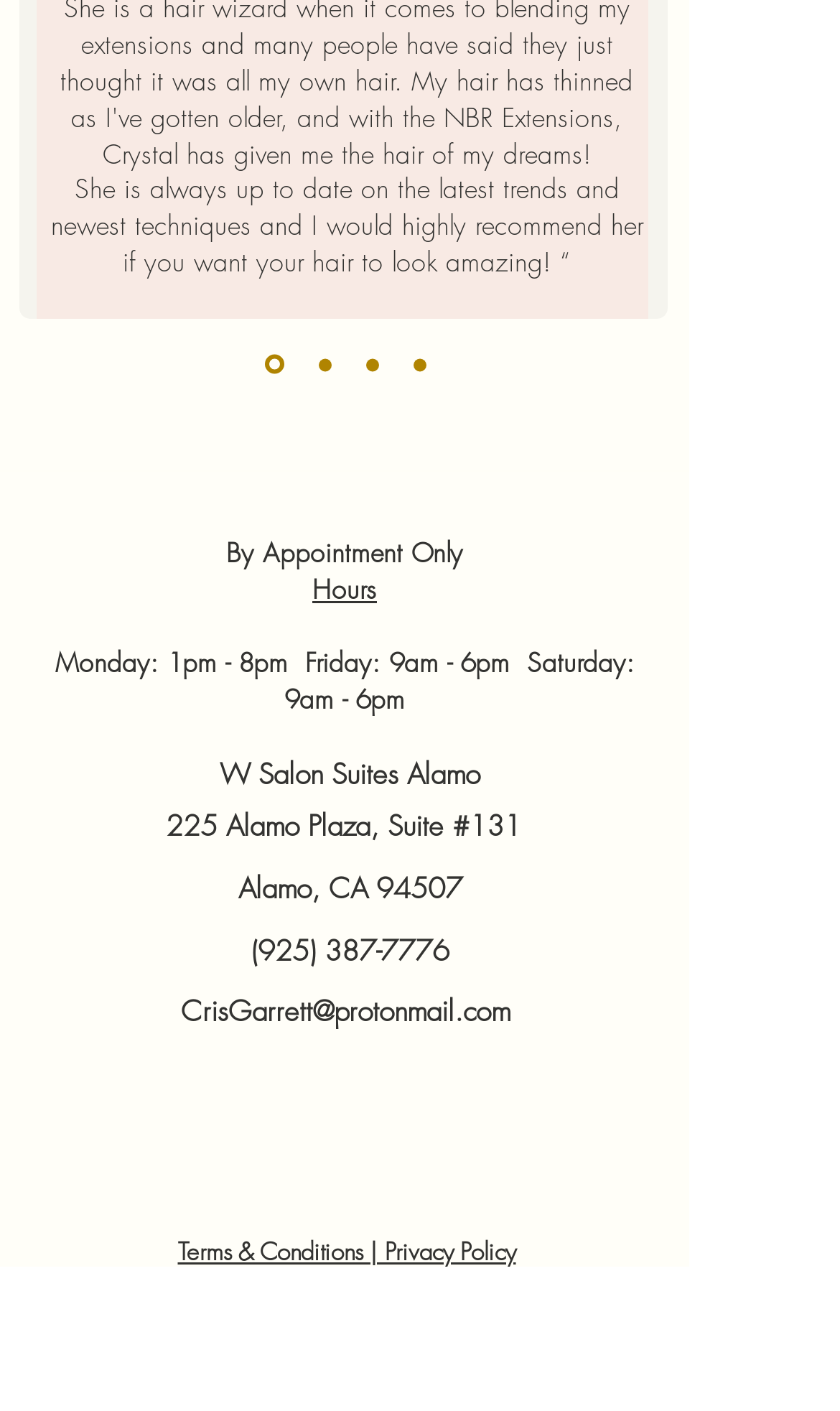What is the email address of the salon?
Using the image, provide a concise answer in one word or a short phrase.

CrisGarrett@protonmail.com